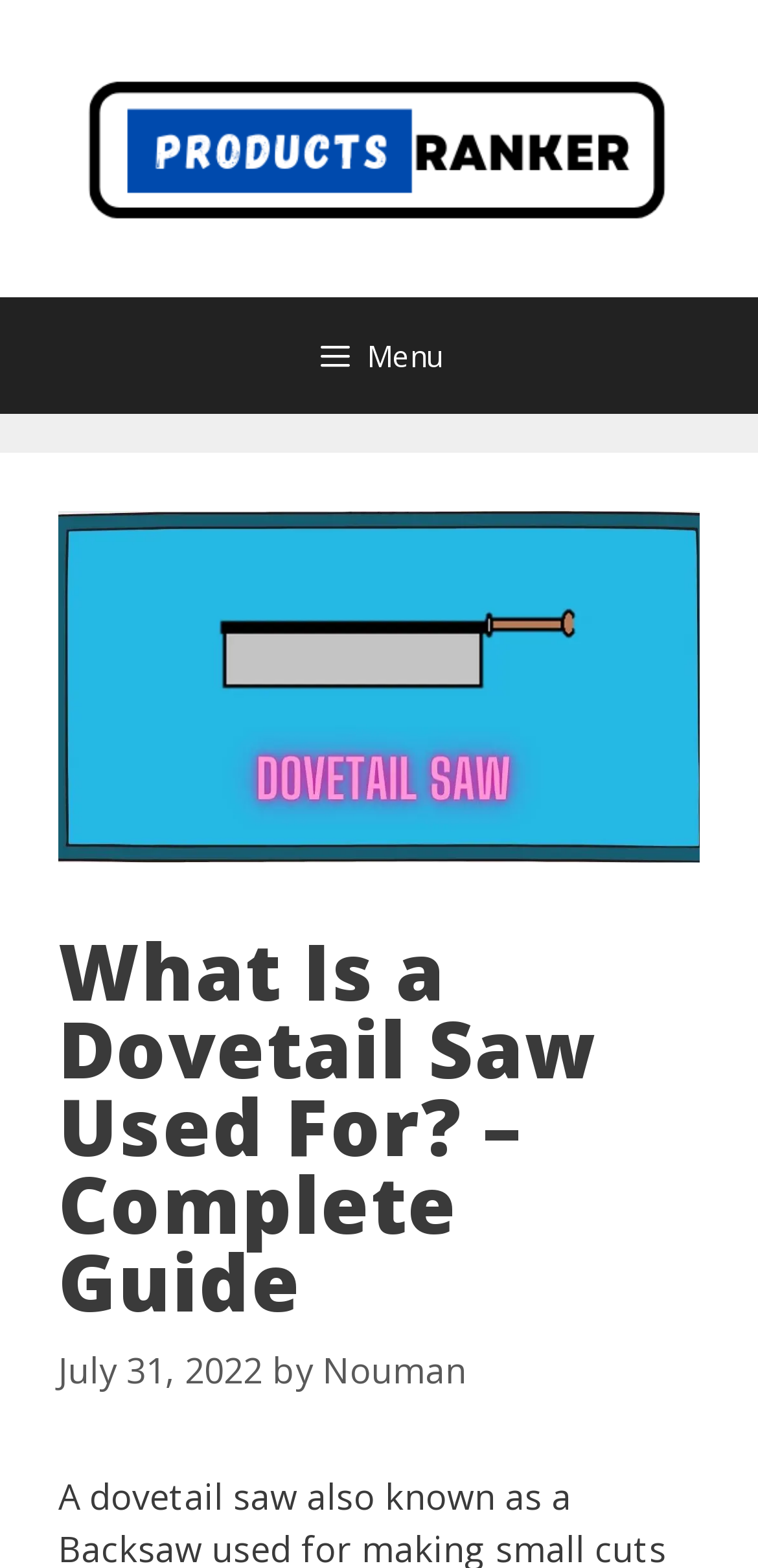Who is the author of the article?
Using the details shown in the screenshot, provide a comprehensive answer to the question.

I determined the author of the article by looking at the link element below the header, which contains the text 'Nouman'.